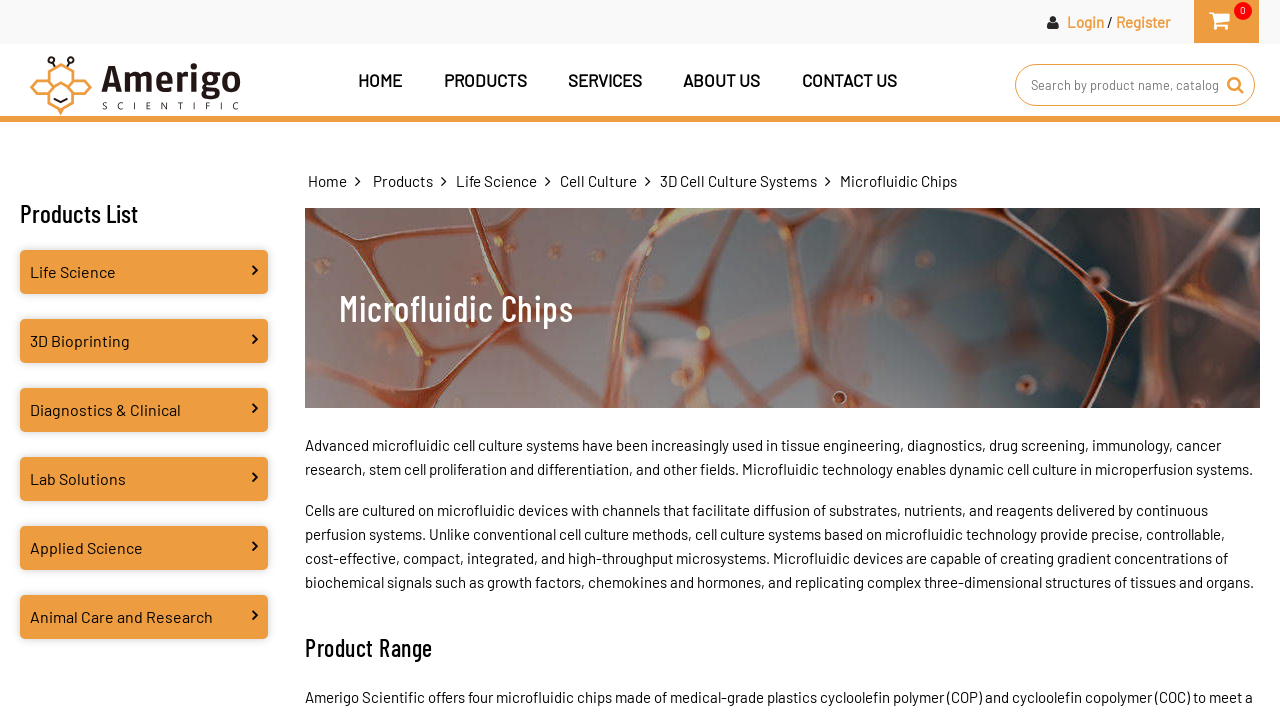Locate the bounding box coordinates of the element I should click to achieve the following instruction: "Click the Preservica Logo".

None